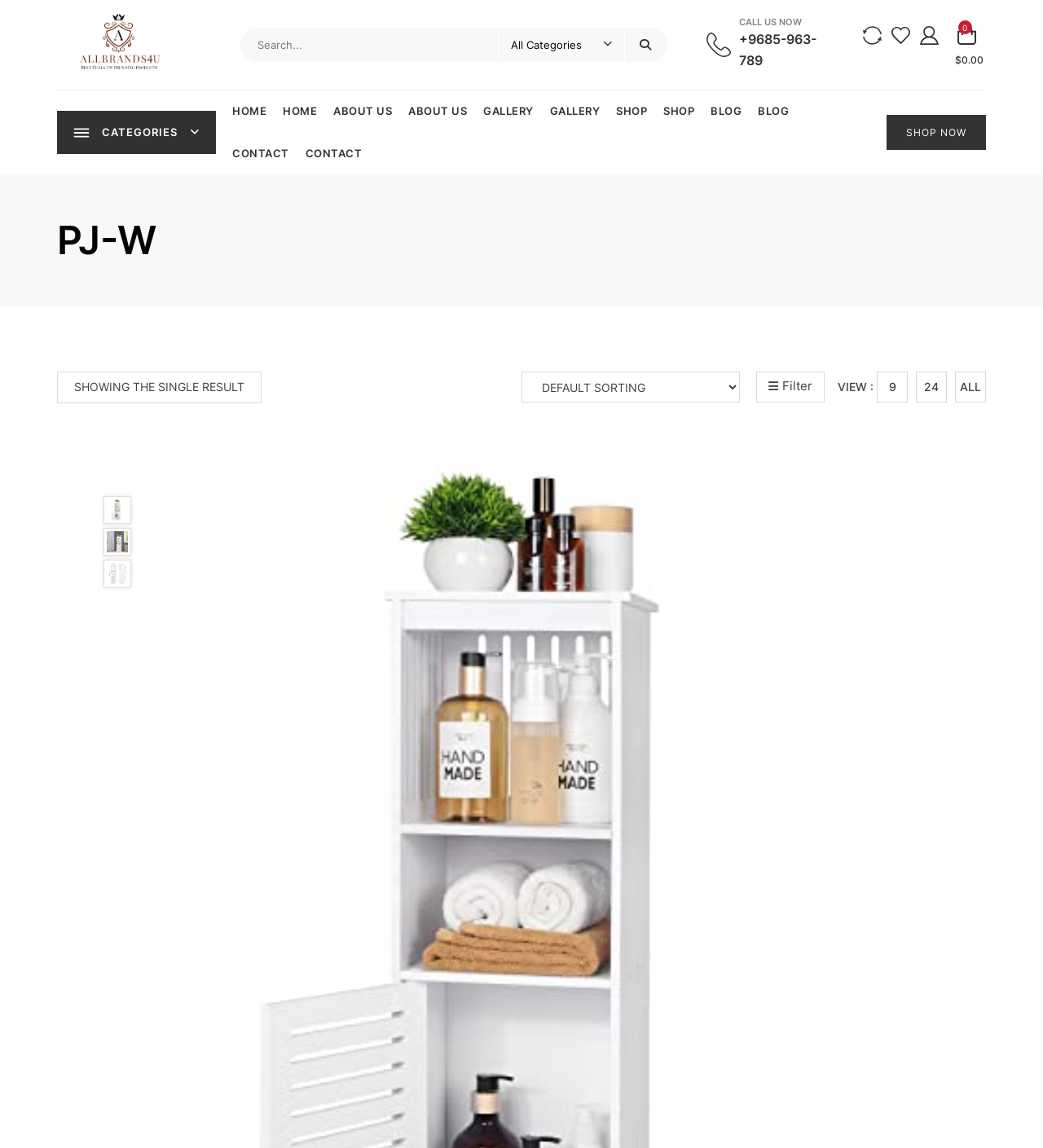Find the bounding box coordinates of the element to click in order to complete this instruction: "Call the customer service". The bounding box coordinates must be four float numbers between 0 and 1, denoted as [left, top, right, bottom].

[0.677, 0.016, 0.789, 0.062]